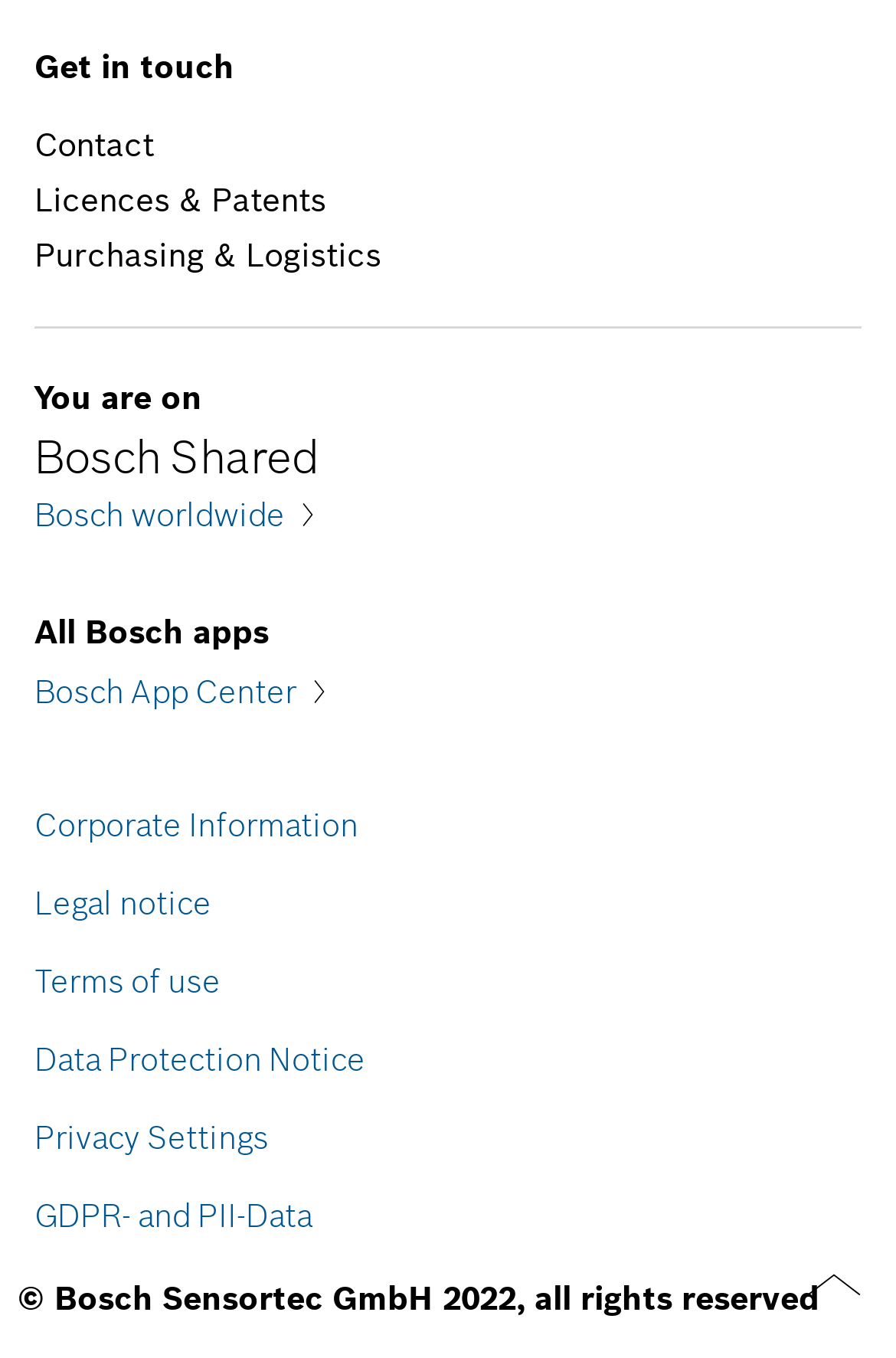Please examine the image and answer the question with a detailed explanation:
What is the first link on the webpage?

The first link on the webpage is 'Contact' which is located at the top left corner of the page with a bounding box of [0.038, 0.091, 0.172, 0.122].